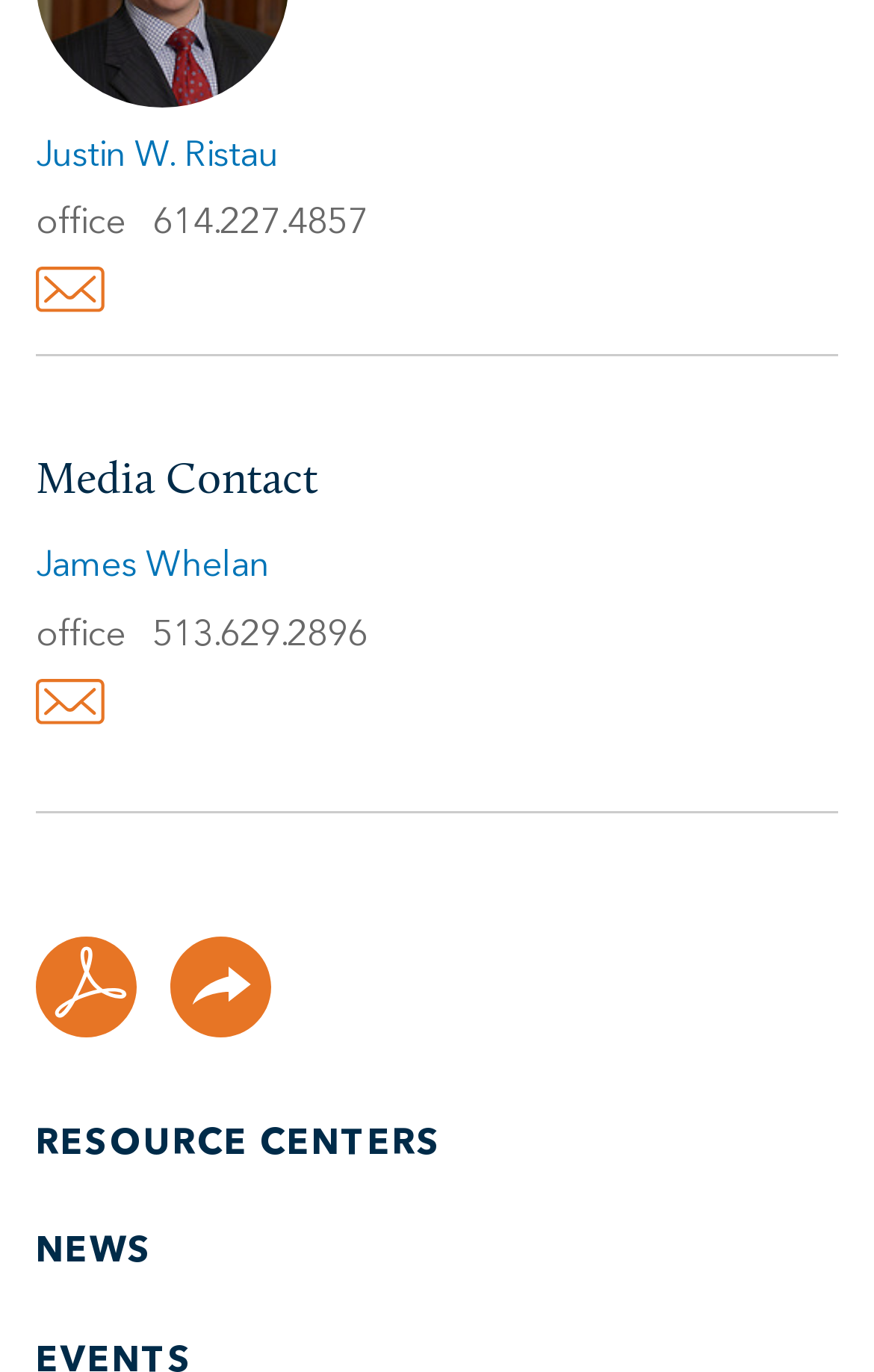Provide the bounding box coordinates of the section that needs to be clicked to accomplish the following instruction: "Share."

[0.195, 0.682, 0.31, 0.755]